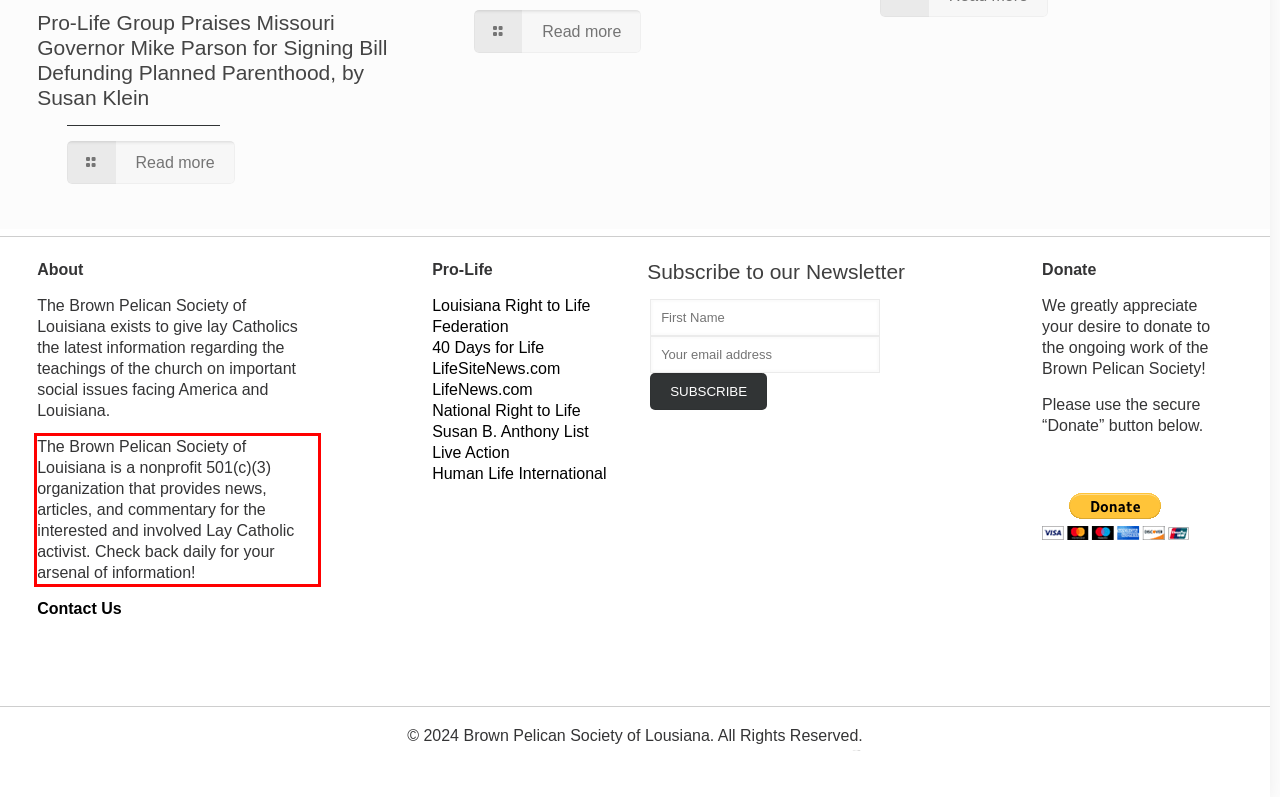Using the provided screenshot of a webpage, recognize the text inside the red rectangle bounding box by performing OCR.

The Brown Pelican Society of Louisiana is a nonprofit 501(c)(3) organization that provides news, articles, and commentary for the interested and involved Lay Catholic activist. Check back daily for your arsenal of information!